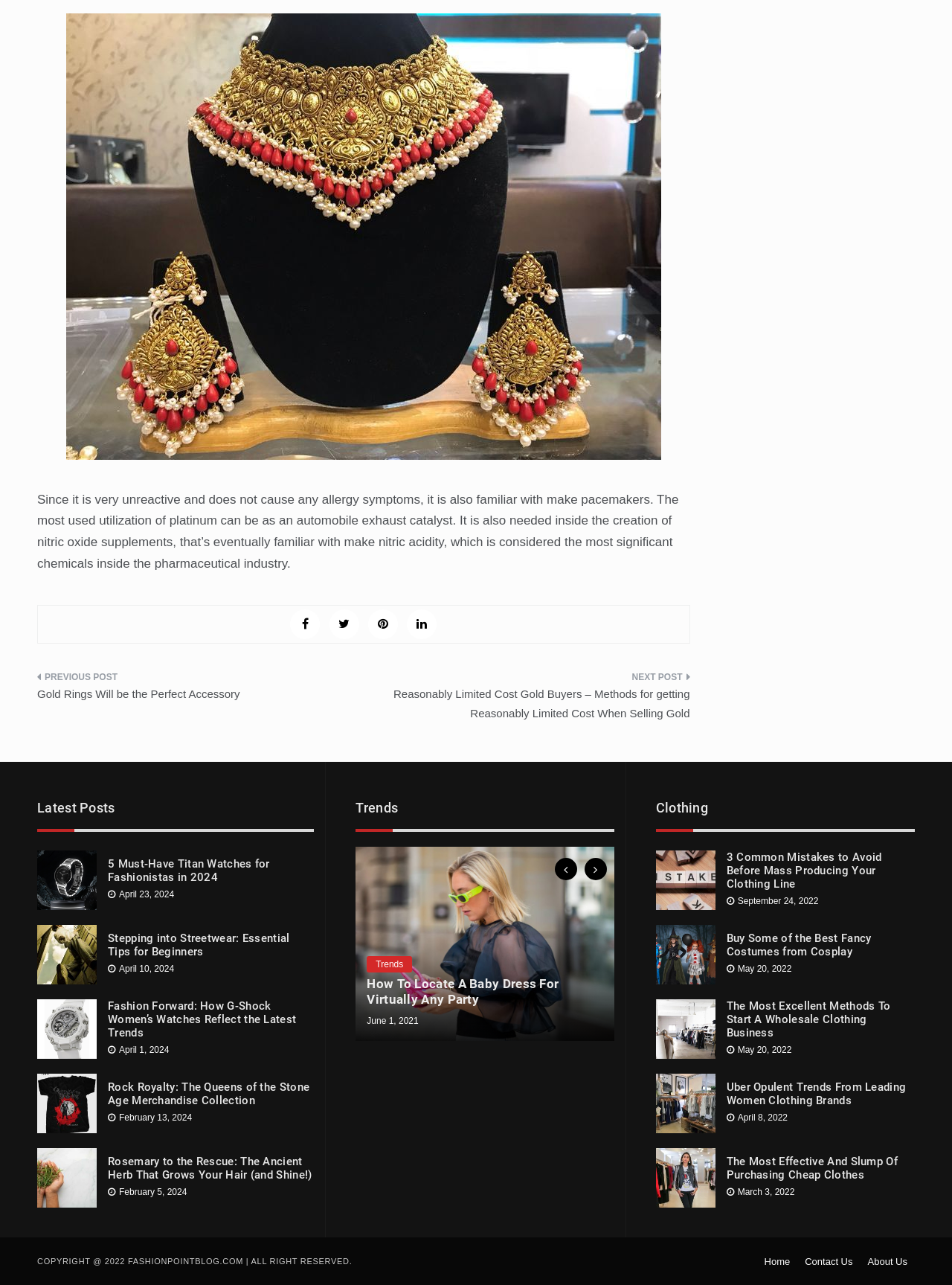What is the topic of the section with the heading 'Clothing'?
Using the image, respond with a single word or phrase.

Mass Producing